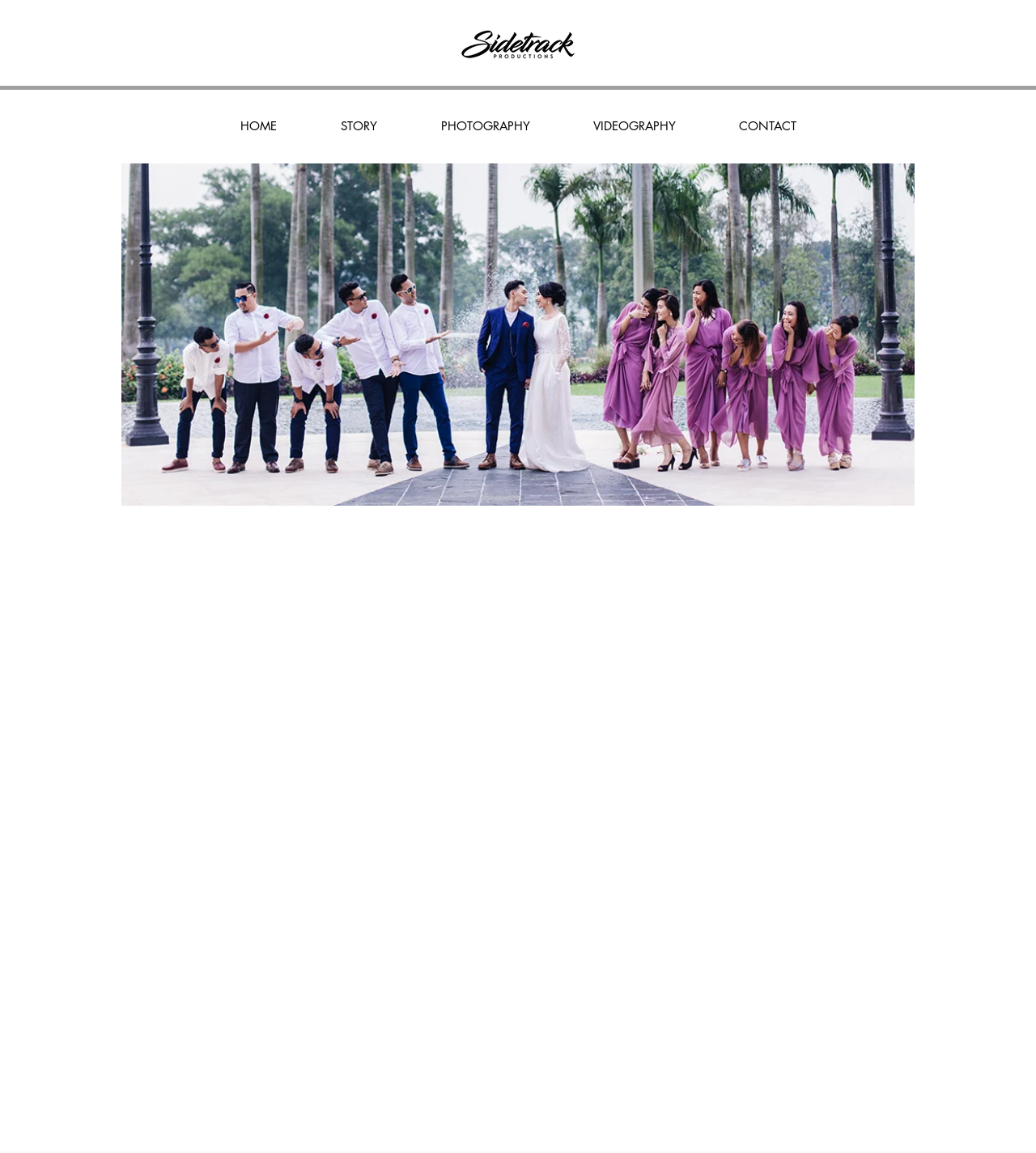Locate the bounding box coordinates of the clickable area needed to fulfill the instruction: "Email sidetrackproductions".

[0.141, 0.592, 0.302, 0.604]